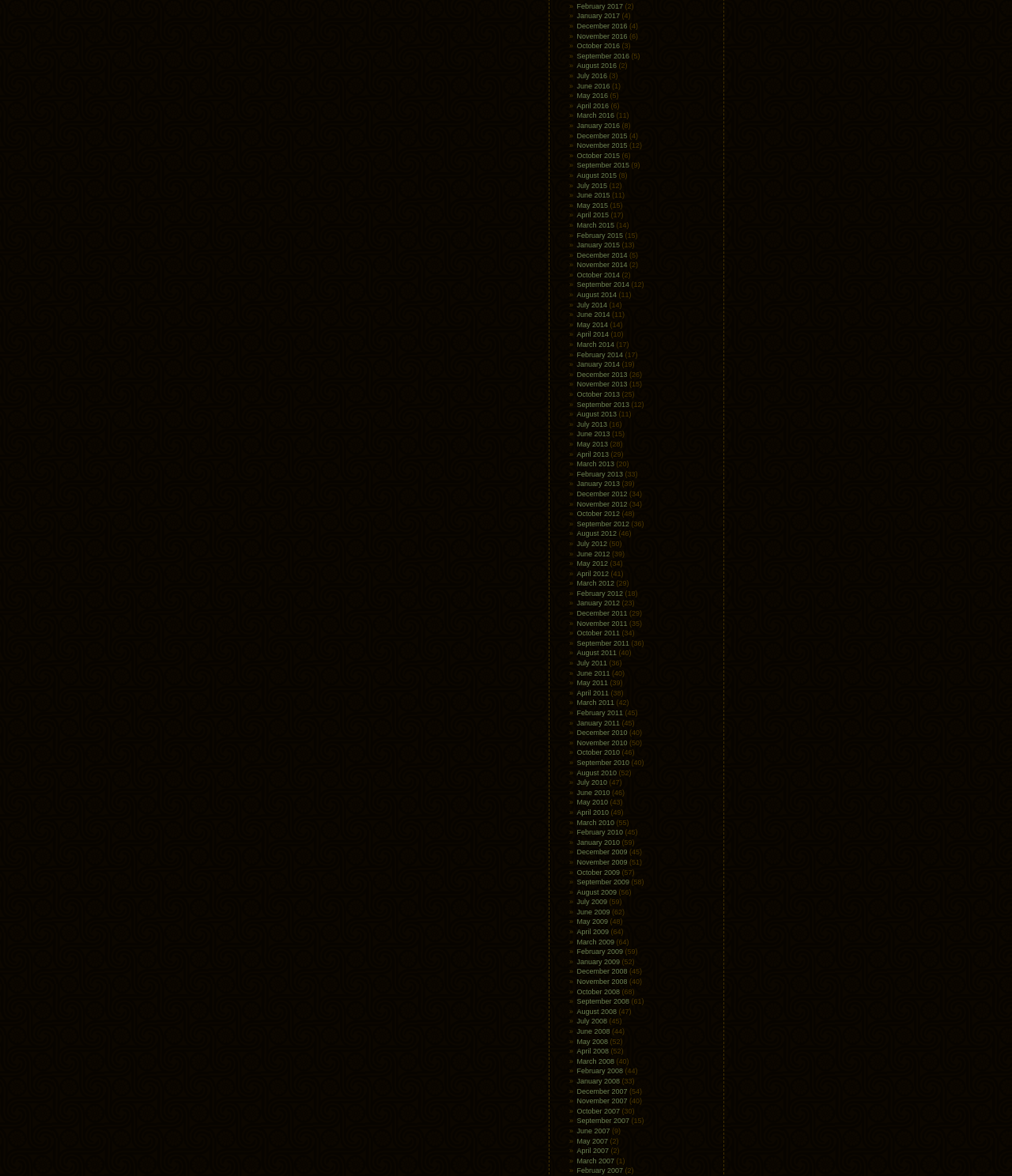Please identify the bounding box coordinates of the area I need to click to accomplish the following instruction: "View January 2017".

[0.57, 0.01, 0.613, 0.017]